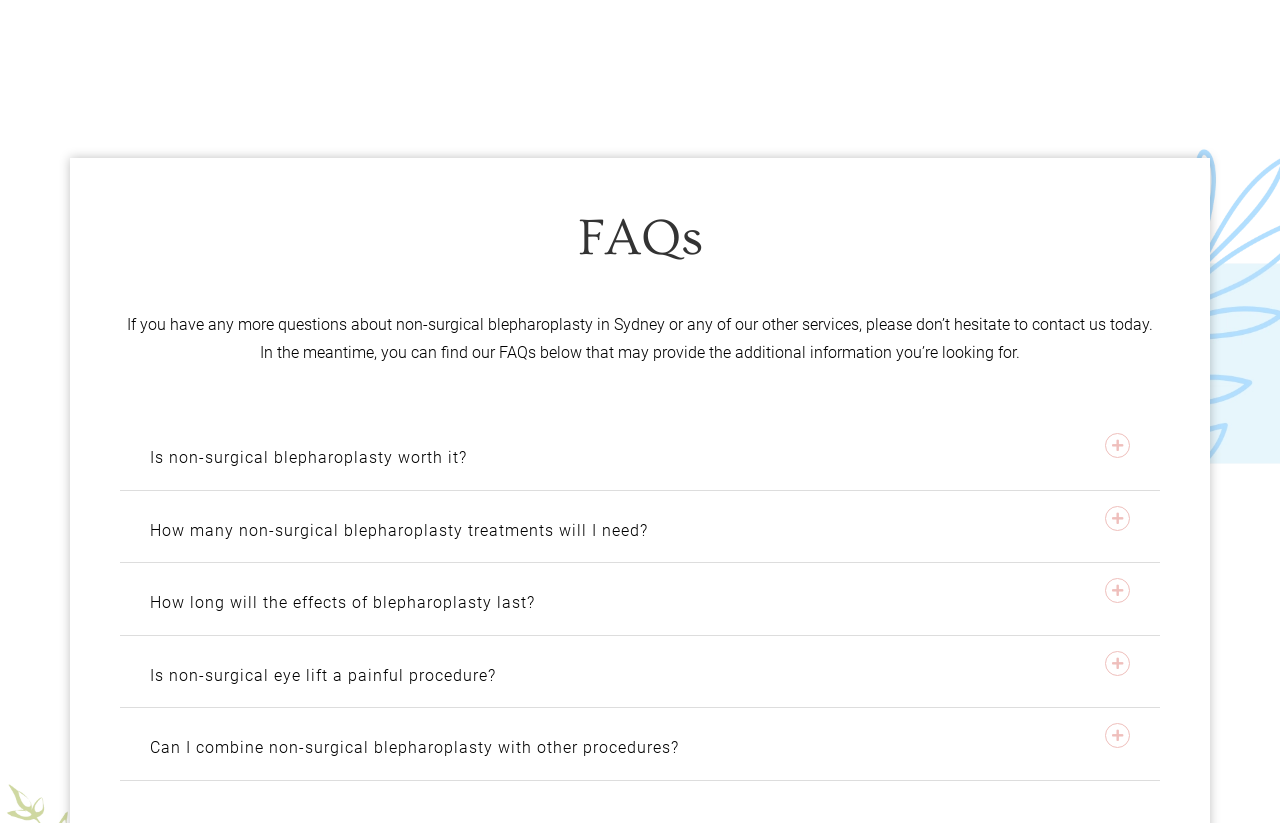Extract the bounding box coordinates for the described element: "Is non-surgical blepharoplasty worth it?". The coordinates should be represented as four float numbers between 0 and 1: [left, top, right, bottom].

[0.094, 0.508, 0.906, 0.596]